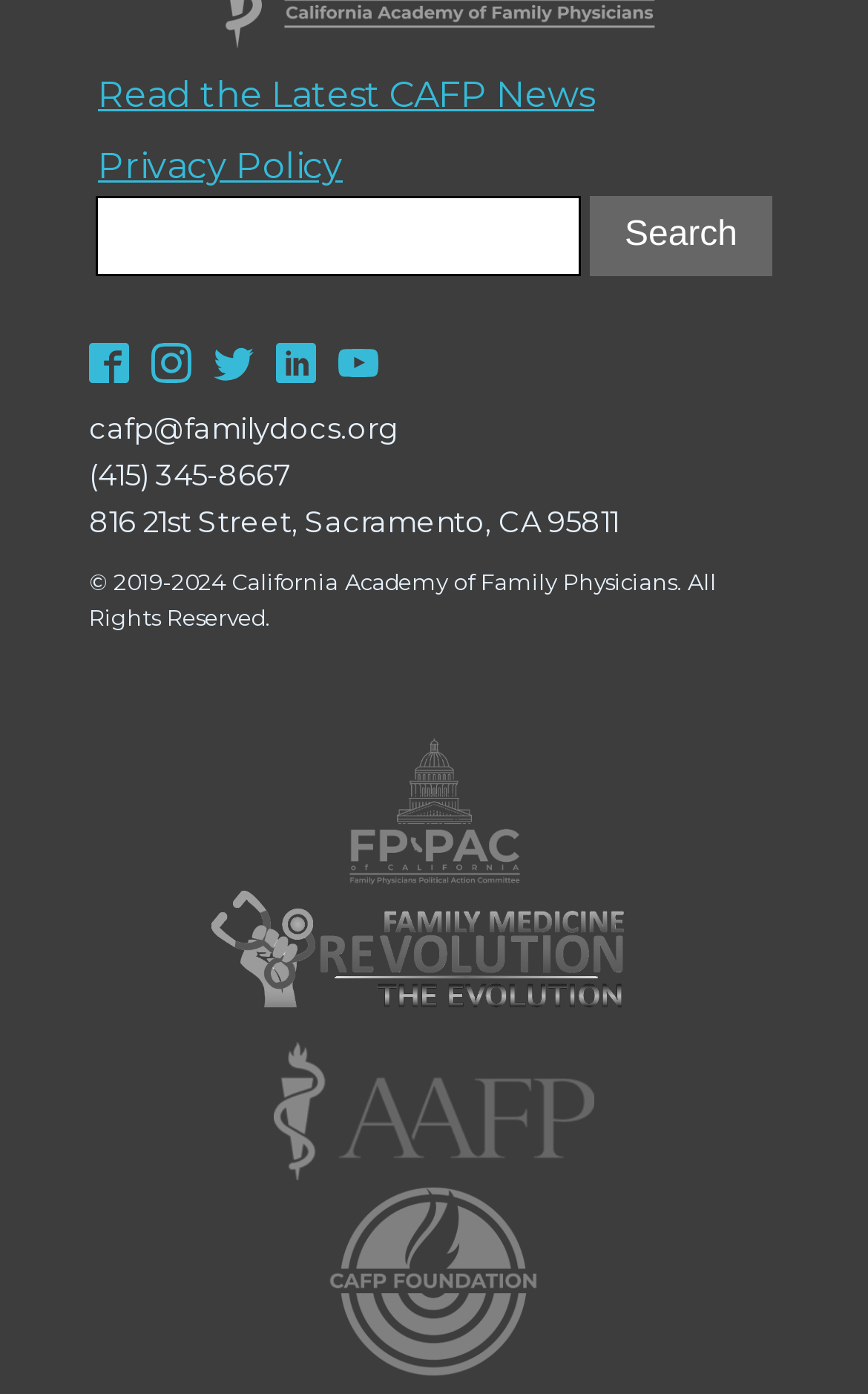Provide your answer in one word or a succinct phrase for the question: 
What is the phone number of the California Academy of Family Physicians?

(415) 345-8667